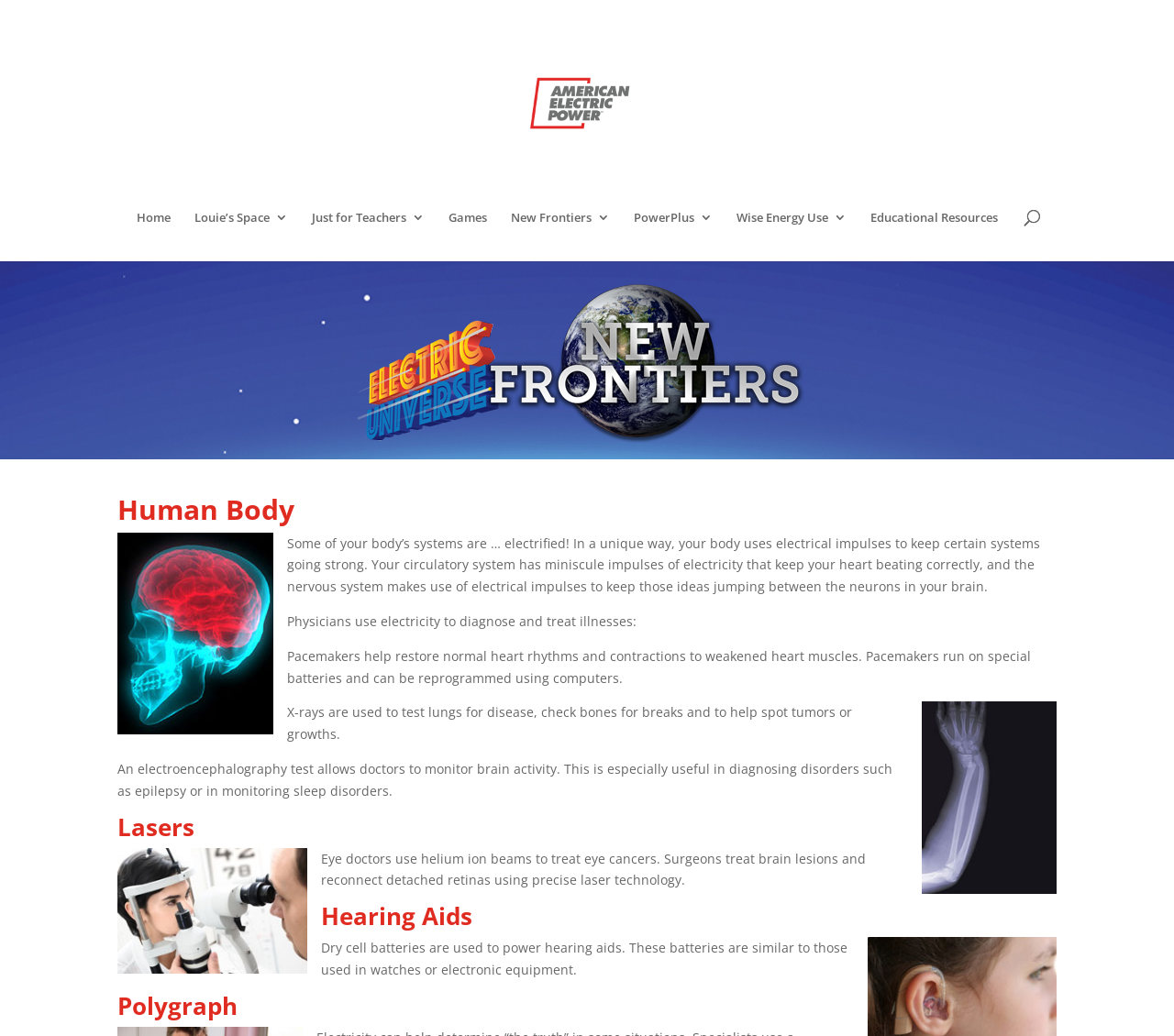Refer to the element description Home and identify the corresponding bounding box in the screenshot. Format the coordinates as (top-left x, top-left y, bottom-right x, bottom-right y) with values in the range of 0 to 1.

[0.116, 0.204, 0.145, 0.252]